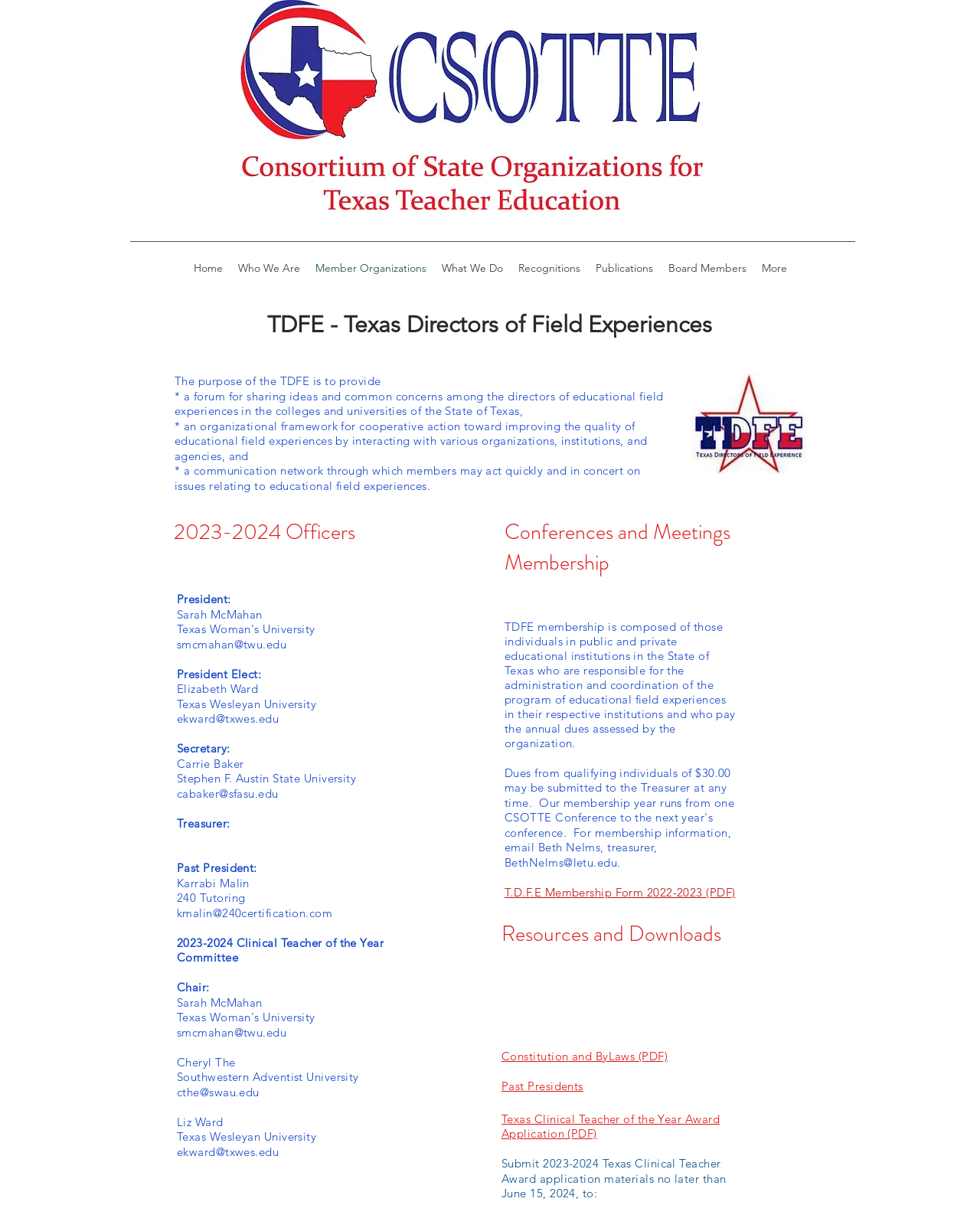Give a short answer to this question using one word or a phrase:
Who is the President of TDFE?

Sarah McMahan